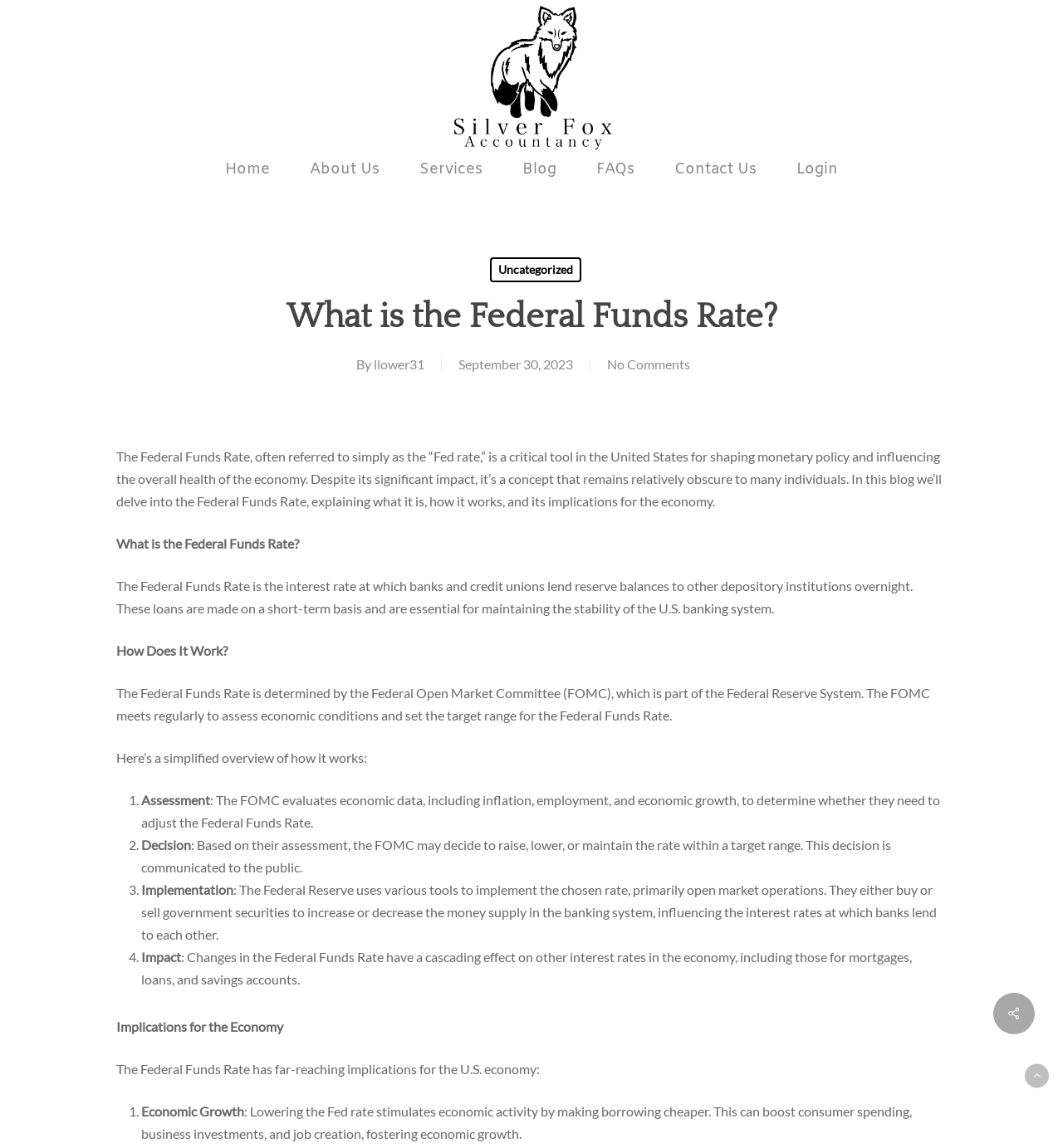Please provide a comprehensive answer to the question based on the screenshot: What is the author's name of the blog post?

The question is asking about the author's name of the blog post. According to the webpage, the author's name is 'llower31', which is provided below the title of the blog post.